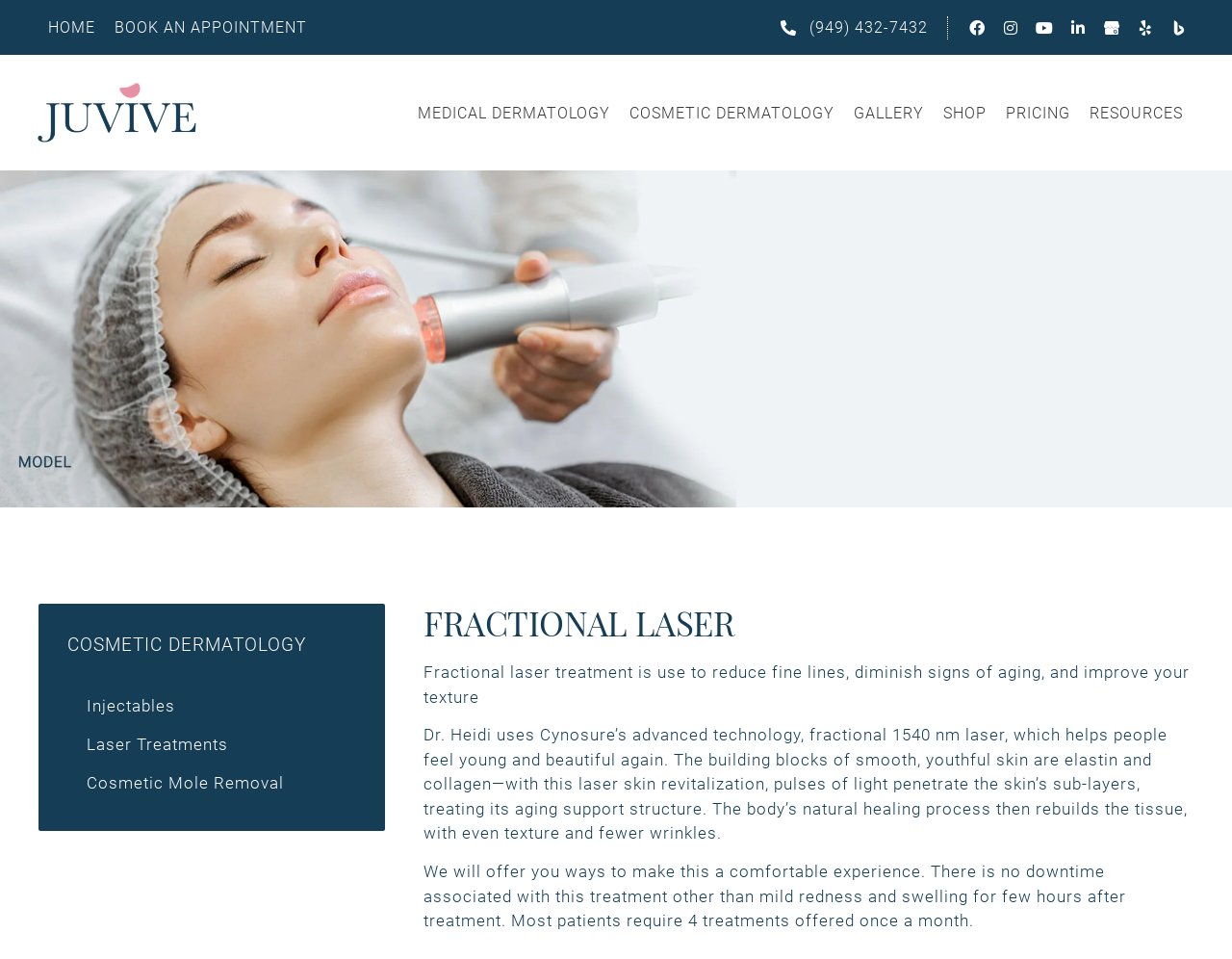Pinpoint the bounding box coordinates of the clickable element to carry out the following instruction: "Book an appointment."

[0.085, 0.015, 0.257, 0.042]